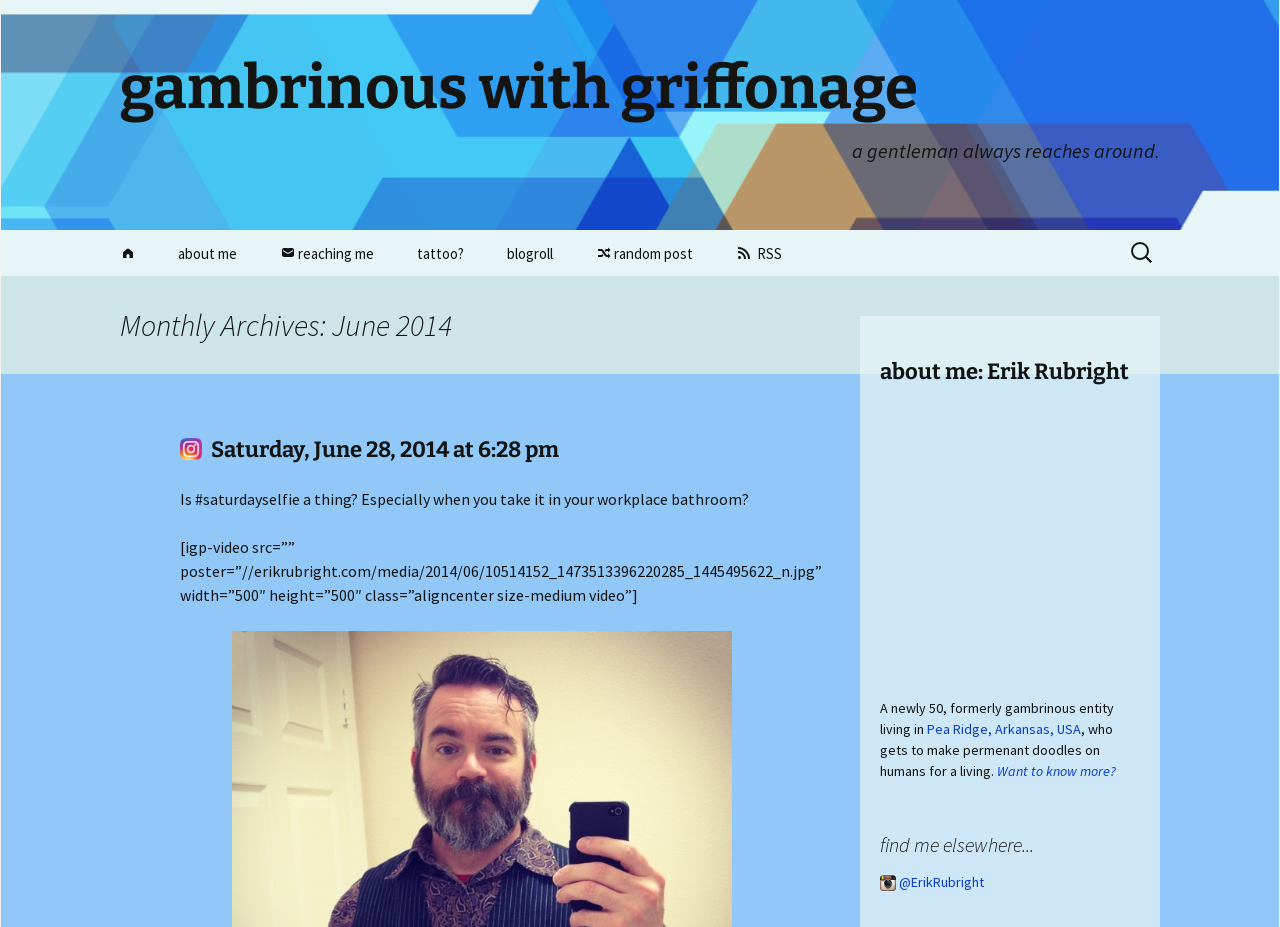Determine the main text heading of the webpage and provide its content.

gambrinous with griffonage